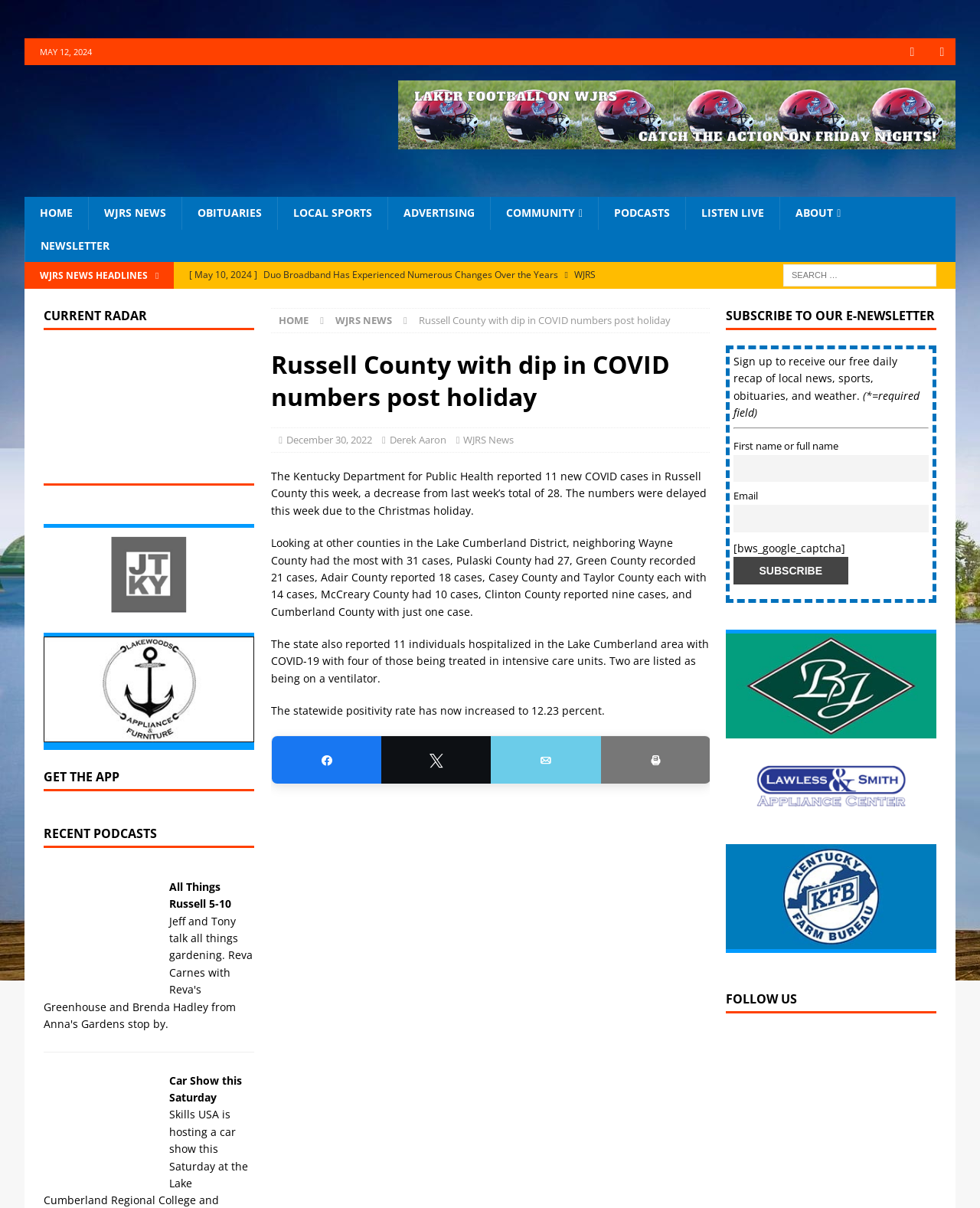Please identify the bounding box coordinates of the element that needs to be clicked to perform the following instruction: "Click on WJRS NEWS".

[0.09, 0.163, 0.185, 0.19]